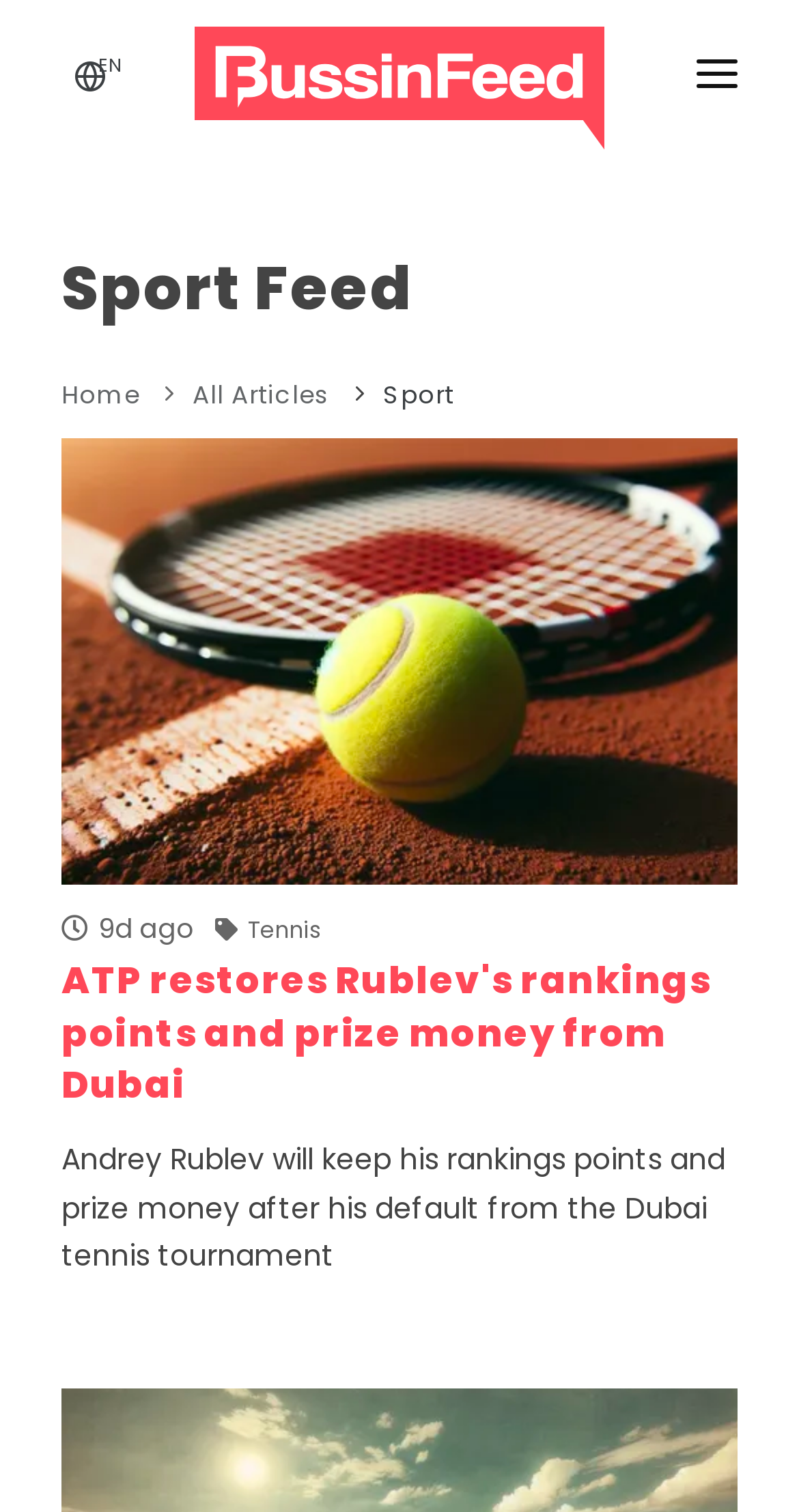Please provide a brief answer to the following inquiry using a single word or phrase:
How many sports are listed?

8